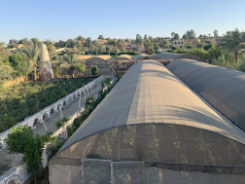Use a single word or phrase to answer the question:
What is the main theme of the image?

Organic agriculture and sustainability